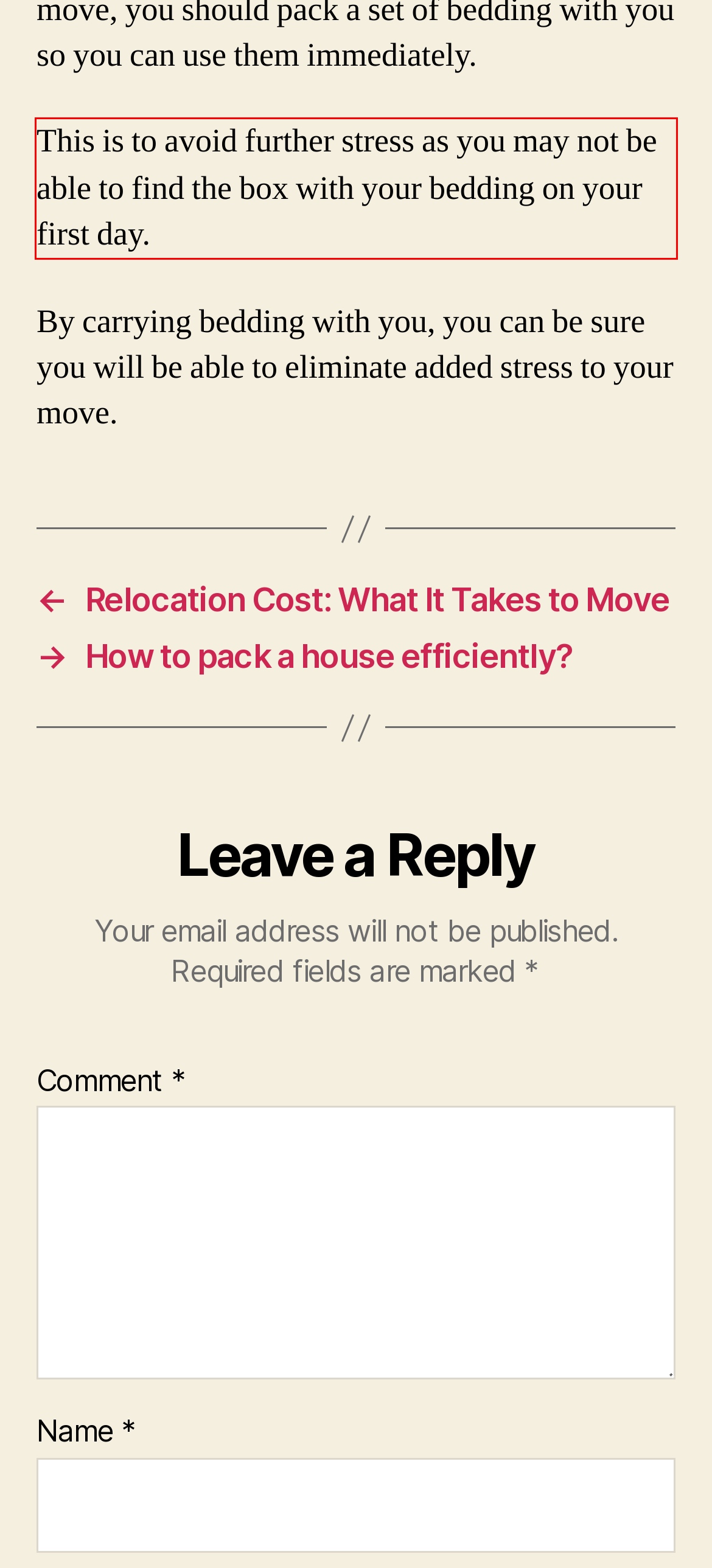You are provided with a screenshot of a webpage containing a red bounding box. Please extract the text enclosed by this red bounding box.

This is to avoid further stress as you may not be able to find the box with your bedding on your first day.